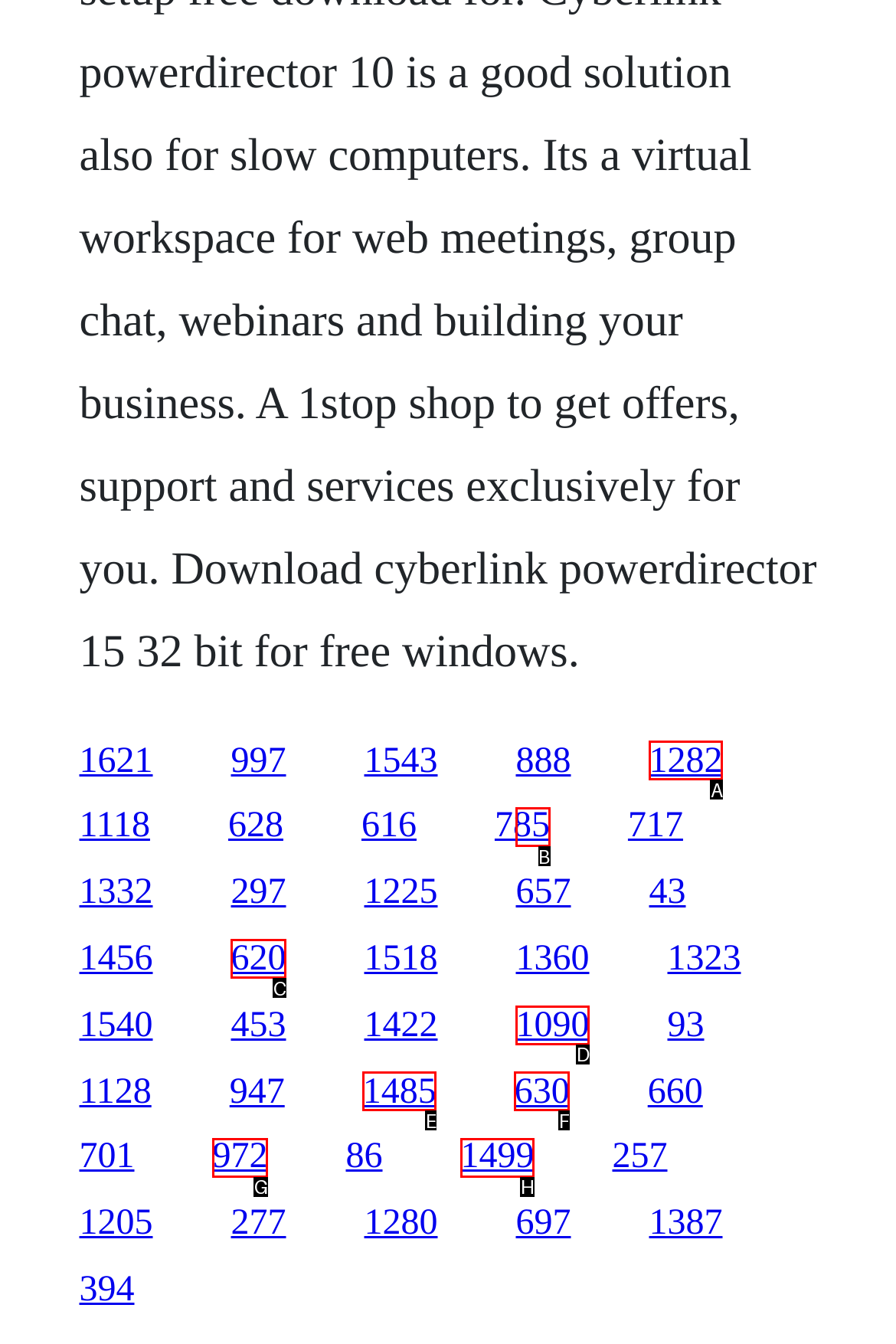Tell me which option I should click to complete the following task: click the ninth link
Answer with the option's letter from the given choices directly.

B